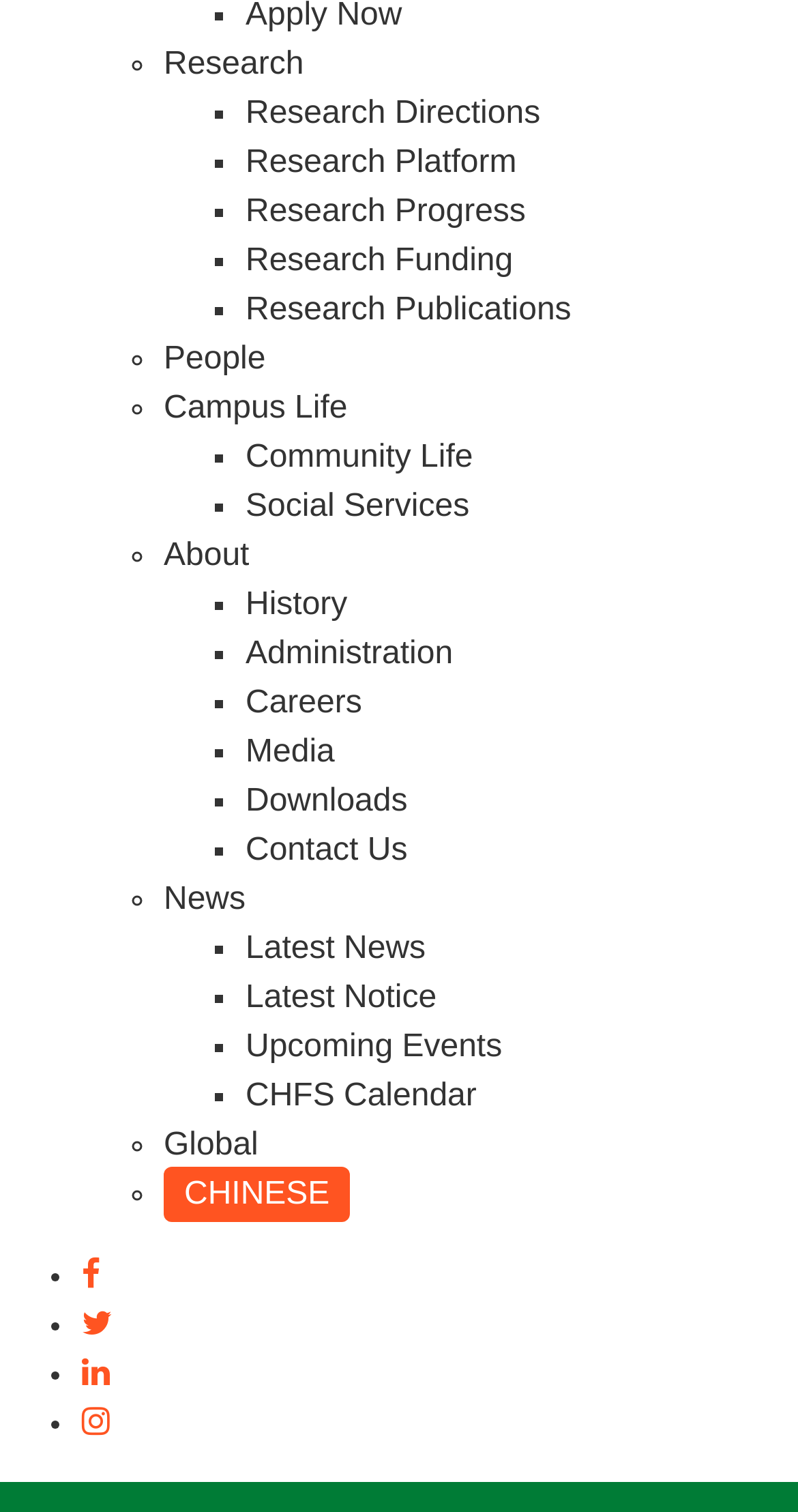How many social media icons are there?
Provide a one-word or short-phrase answer based on the image.

4